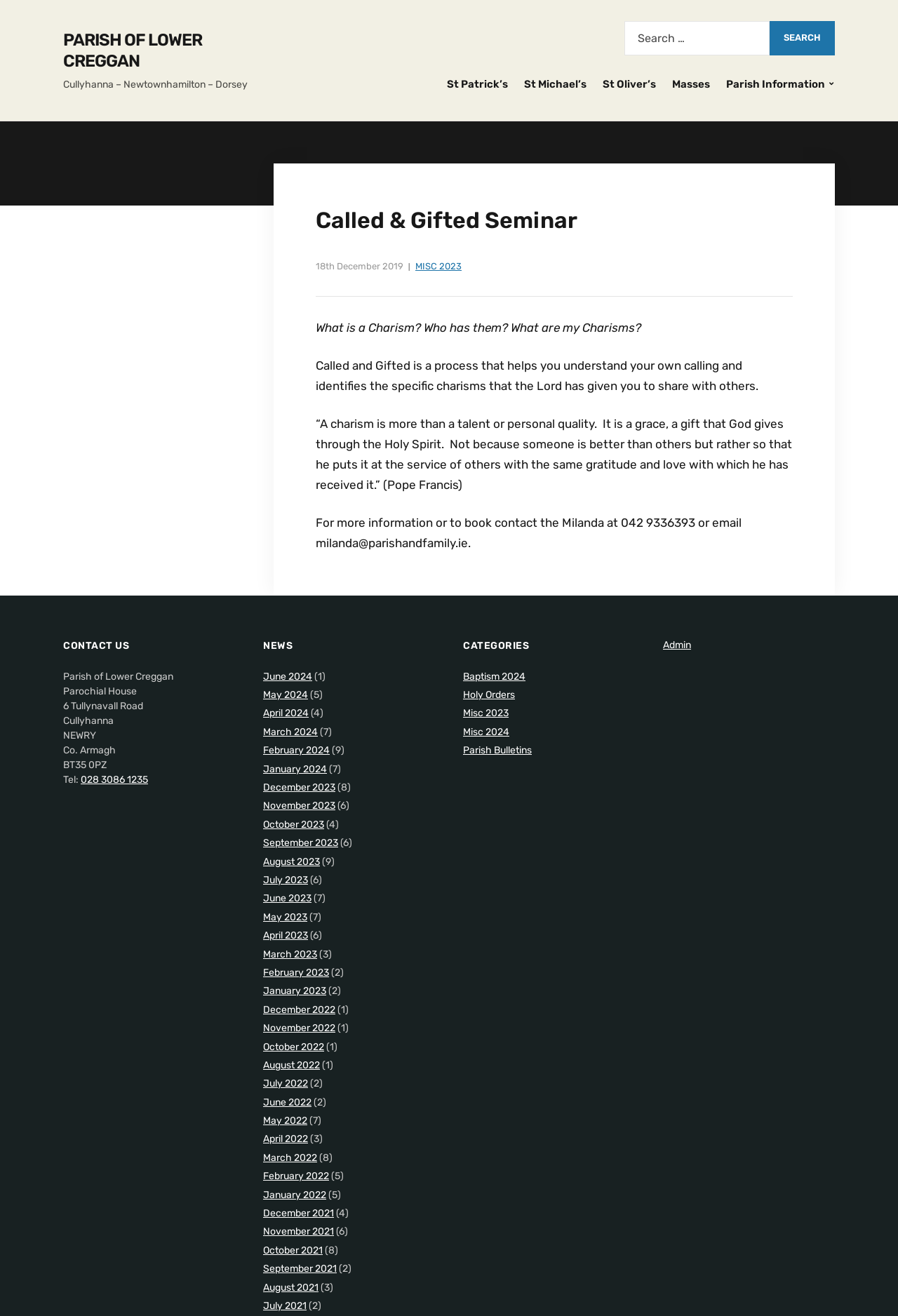Please provide the main heading of the webpage content.

Called & Gifted Seminar